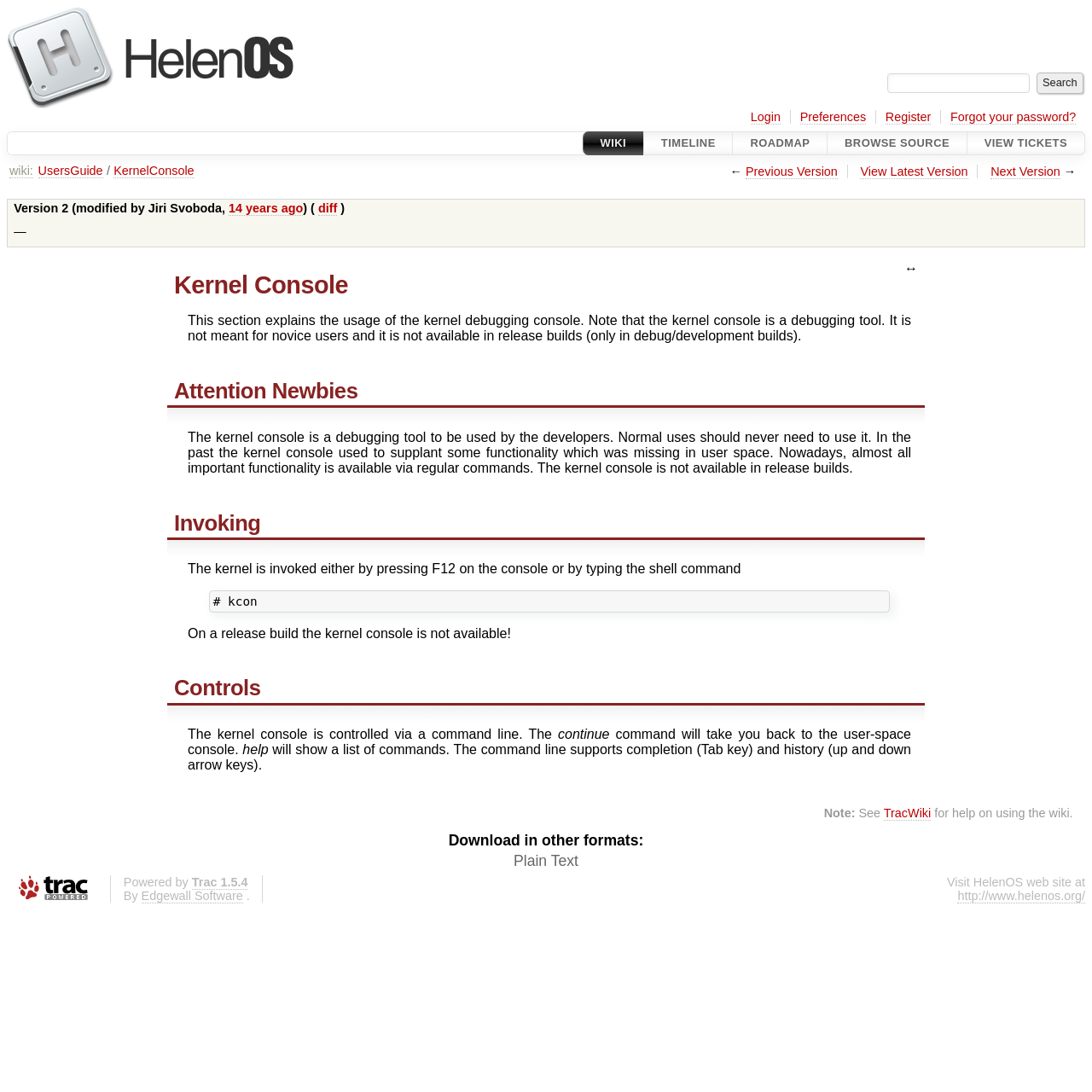What is the purpose of the kernel console?
Answer the question using a single word or phrase, according to the image.

Debugging tool